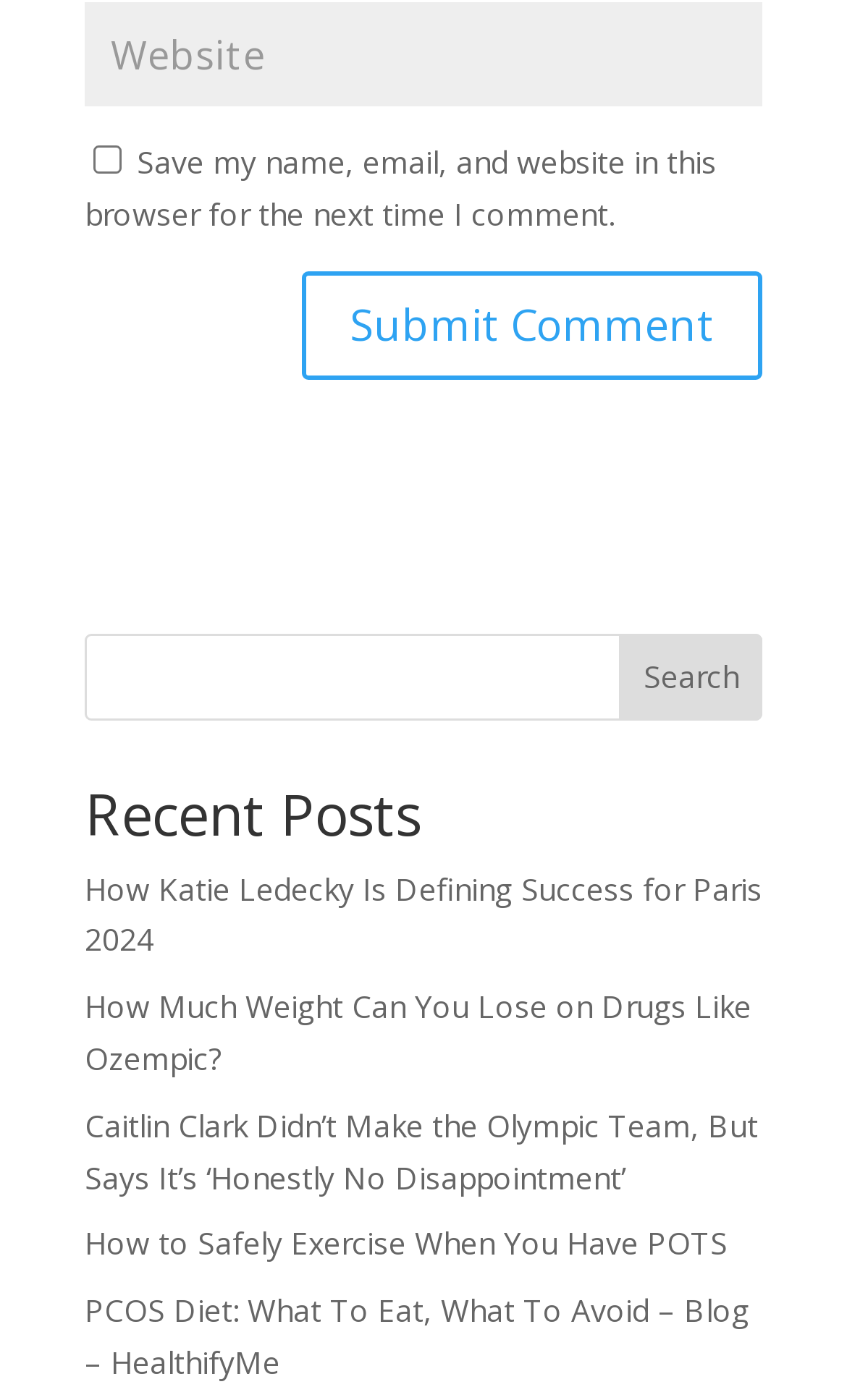What is the position of the 'Submit Comment' button?
Please elaborate on the answer to the question with detailed information.

The 'Submit Comment' button's bounding box coordinates indicate that it is positioned below the textbox, which is likely where users would enter their comments. This suggests that the button is used to submit the comment after it has been entered.